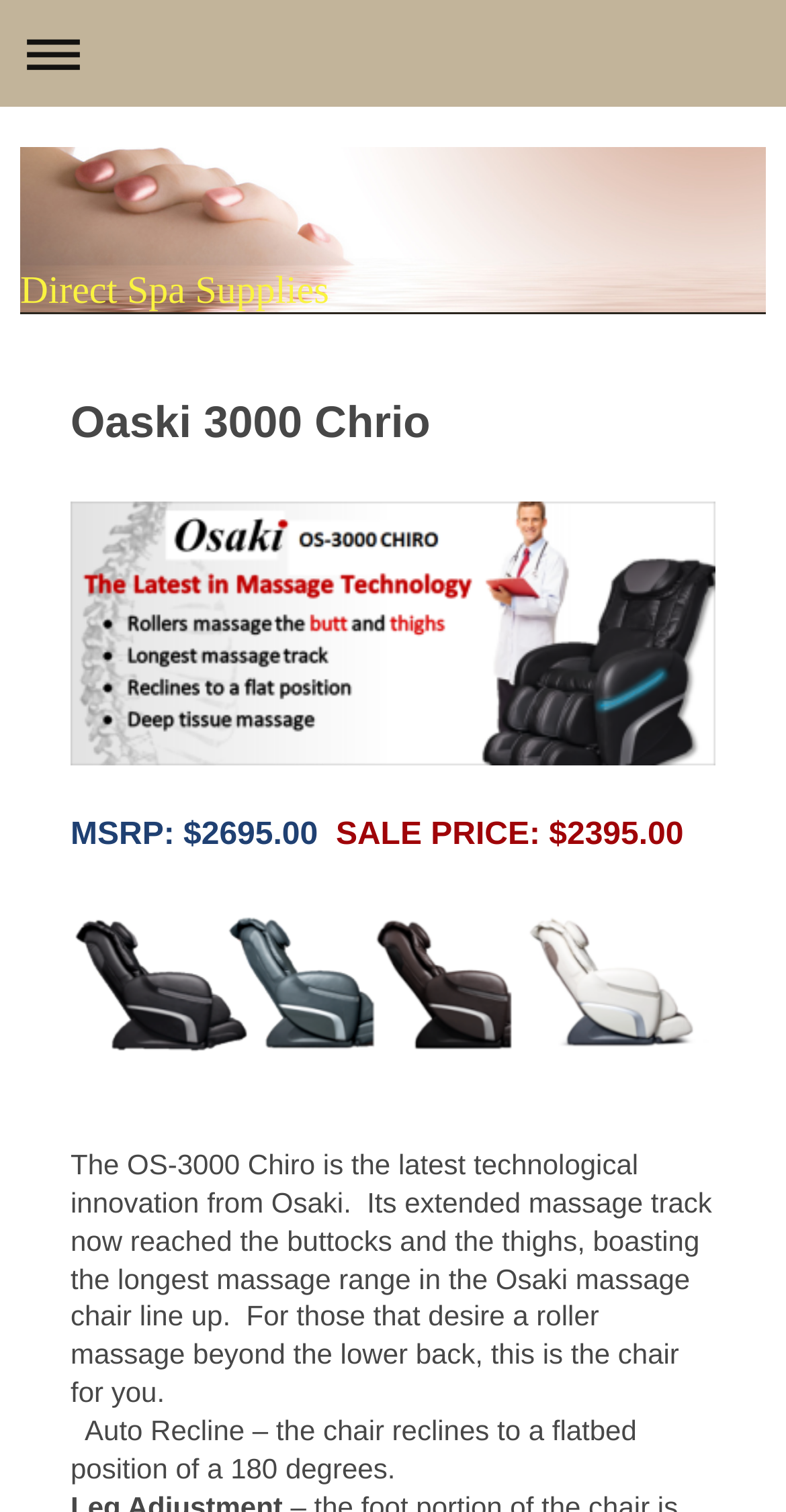What is the name of the massage chair?
Provide a short answer using one word or a brief phrase based on the image.

Oaski 3000 Chiro